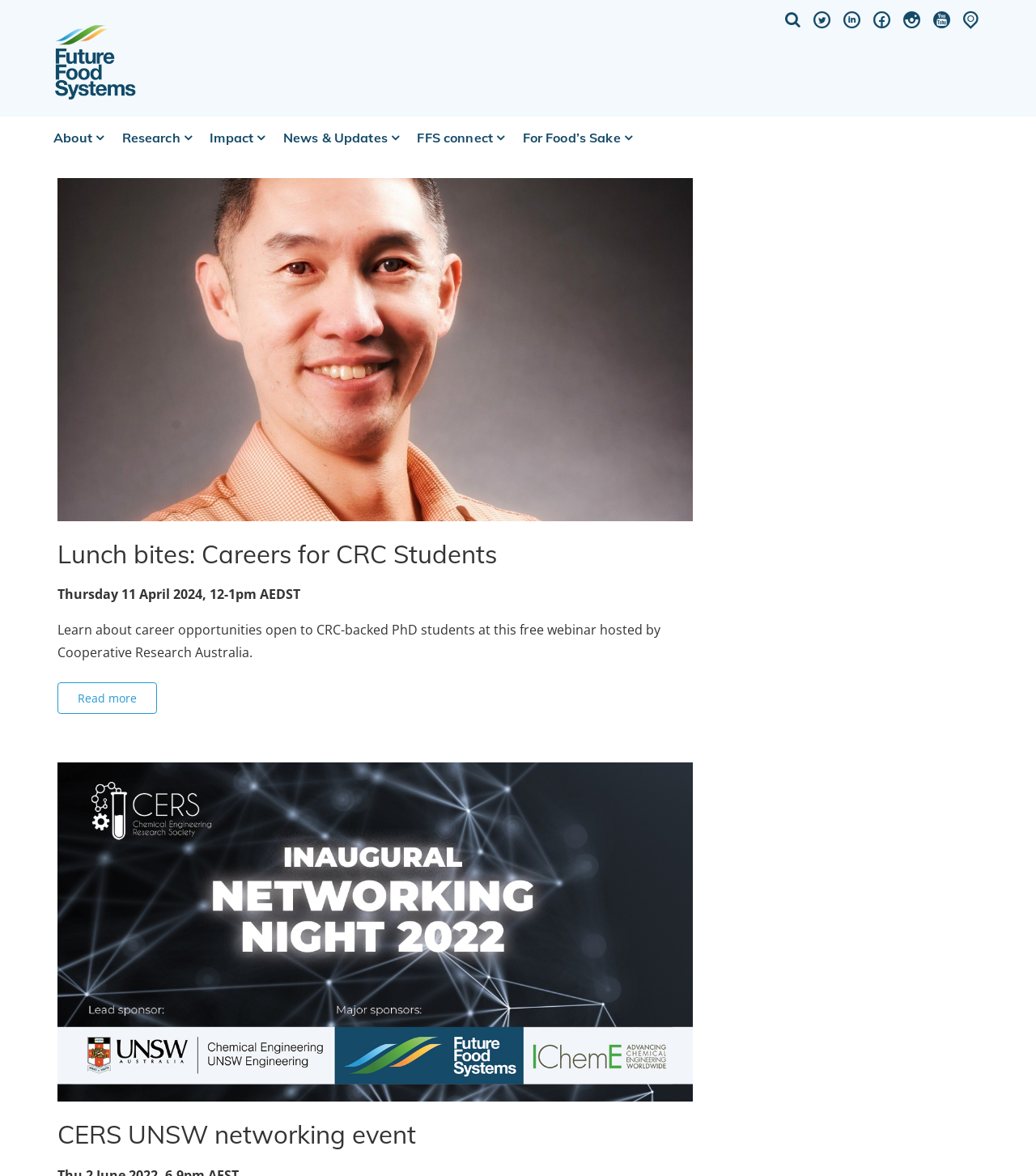Highlight the bounding box of the UI element that corresponds to this description: "For Food’s Sake".

[0.496, 0.099, 0.619, 0.135]